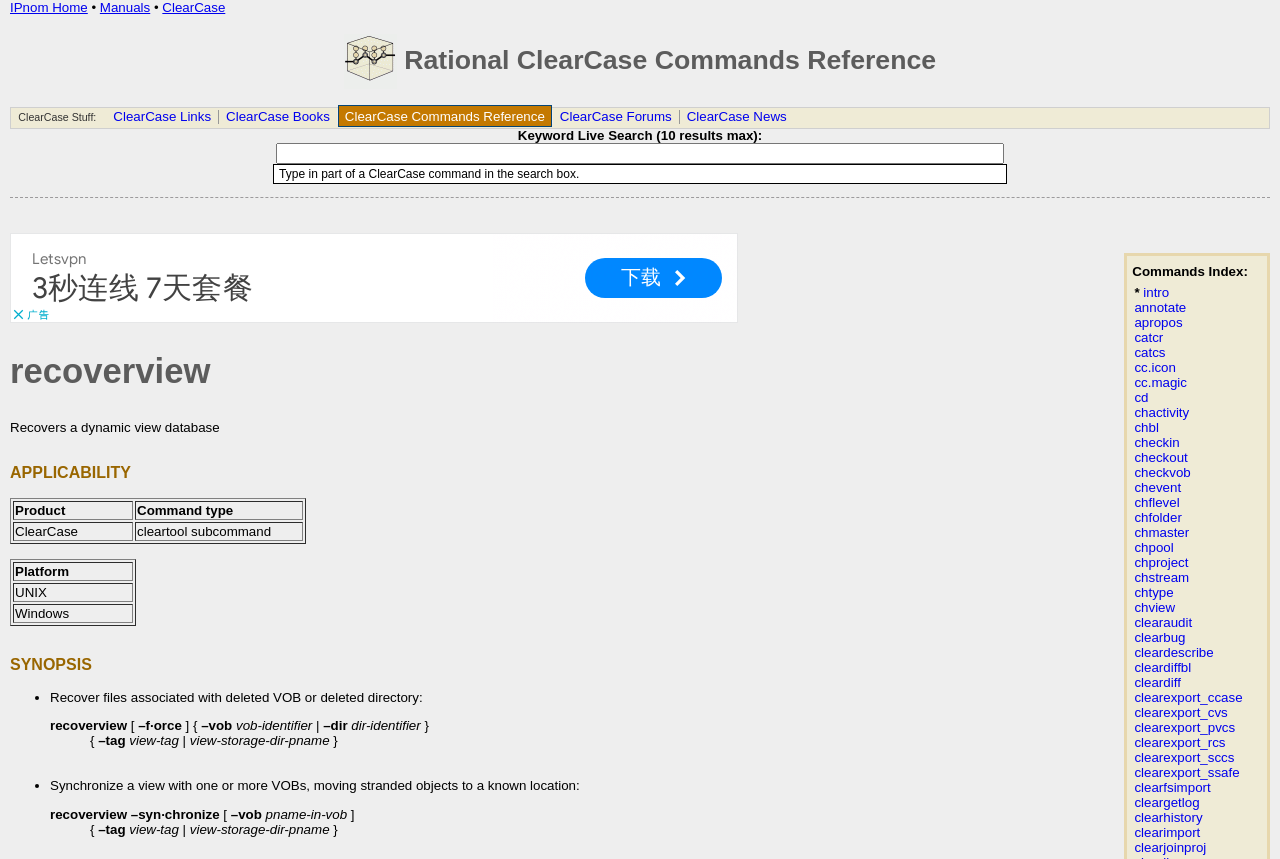Give a one-word or phrase response to the following question: How many ClearCase commands are listed on the page?

Over 30